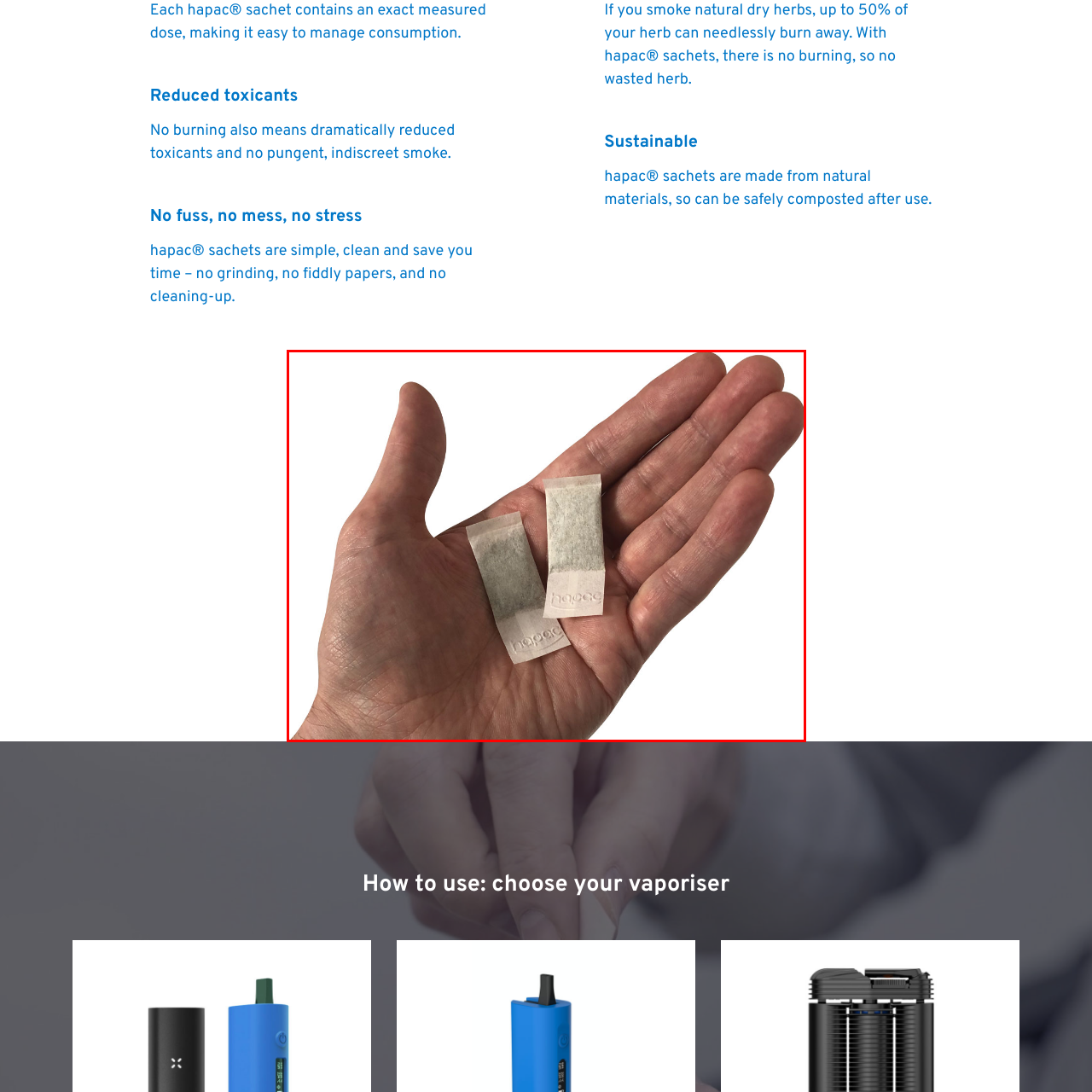Give an elaborate description of the visual elements within the red-outlined box.

The image showcases a hand holding two hapac® sachets, designed for easy consumption of natural dry herbs. These sachets are compact and neatly packaged, emphasizing a clean, mess-free experience. The design focuses on convenience, eliminating the need for grinding and cleaning up after use. The textural details of the sachets hint at the natural materials from which they are made, promoting sustainability by being compostable after use. This image complements the surrounding content that highlights the reduced toxicants associated with using hapac® sachets compared to traditional smoking methods. The overall aesthetic conveys a modern approach to herb consumption, appealing to those seeking a hassle-free option.